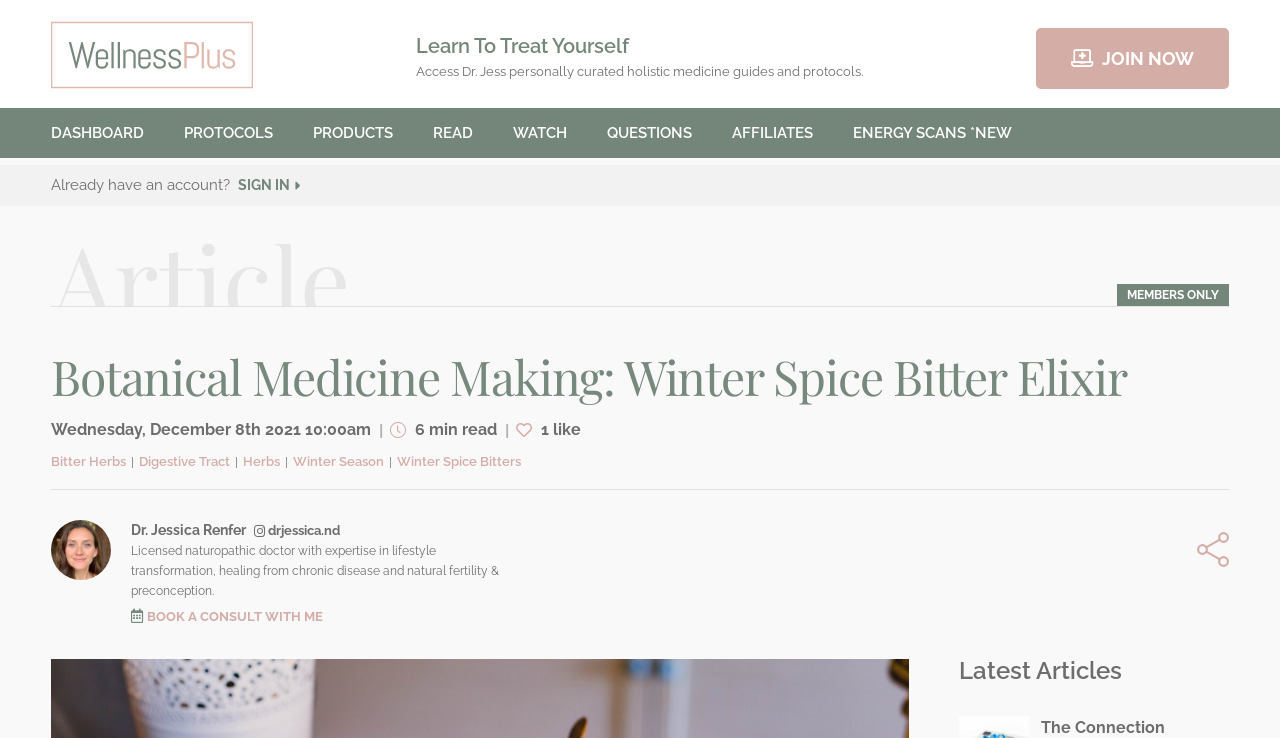Please find and generate the text of the main heading on the webpage.

Botanical Medicine Making: Winter Spice Bitter Elixir